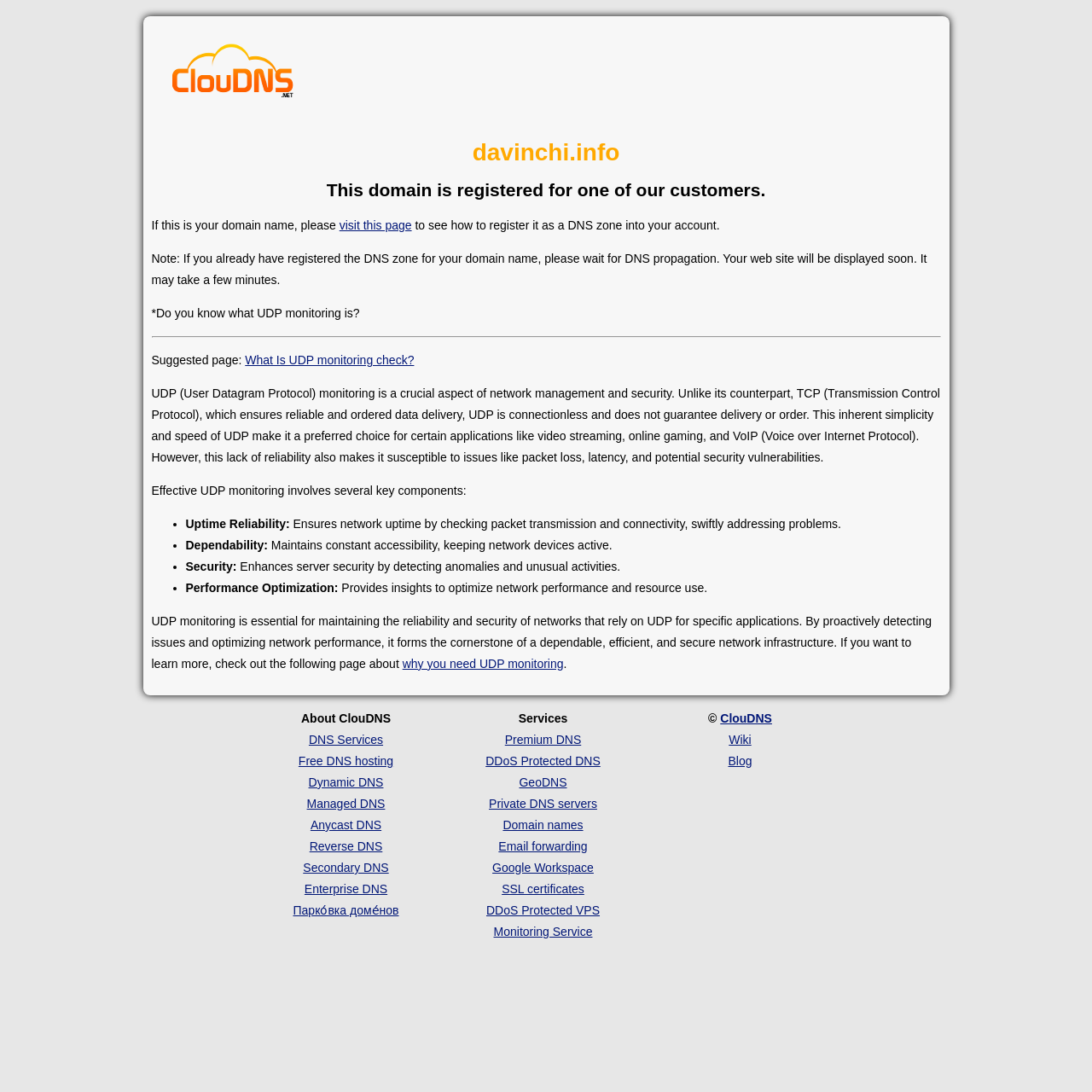What is UDP monitoring?
Offer a detailed and full explanation in response to the question.

Based on the webpage content, UDP monitoring is a crucial aspect of network management and security. It involves monitoring the User Datagram Protocol, which is a connectionless protocol that does not guarantee delivery or order, making it susceptible to issues like packet loss, latency, and potential security vulnerabilities.